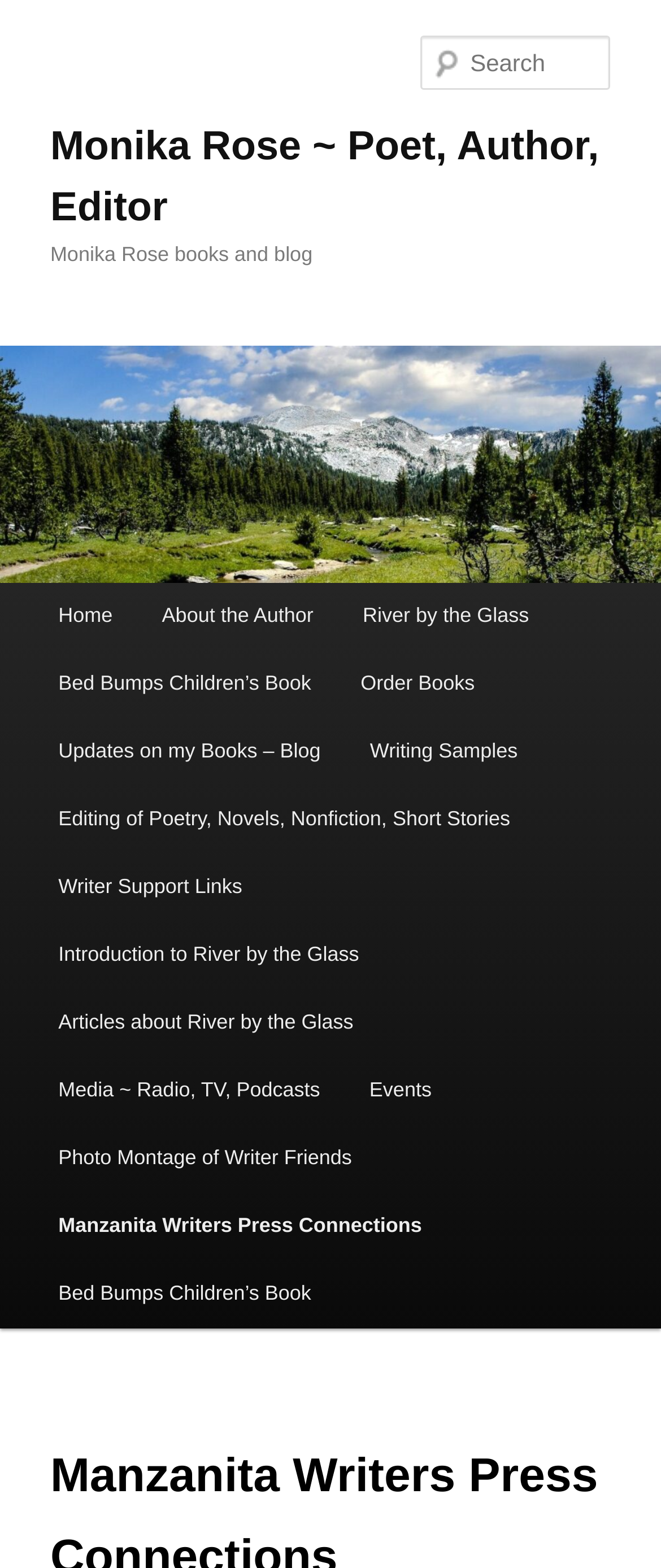Please determine the bounding box coordinates of the area that needs to be clicked to complete this task: 'Visit the home page'. The coordinates must be four float numbers between 0 and 1, formatted as [left, top, right, bottom].

[0.051, 0.372, 0.208, 0.415]